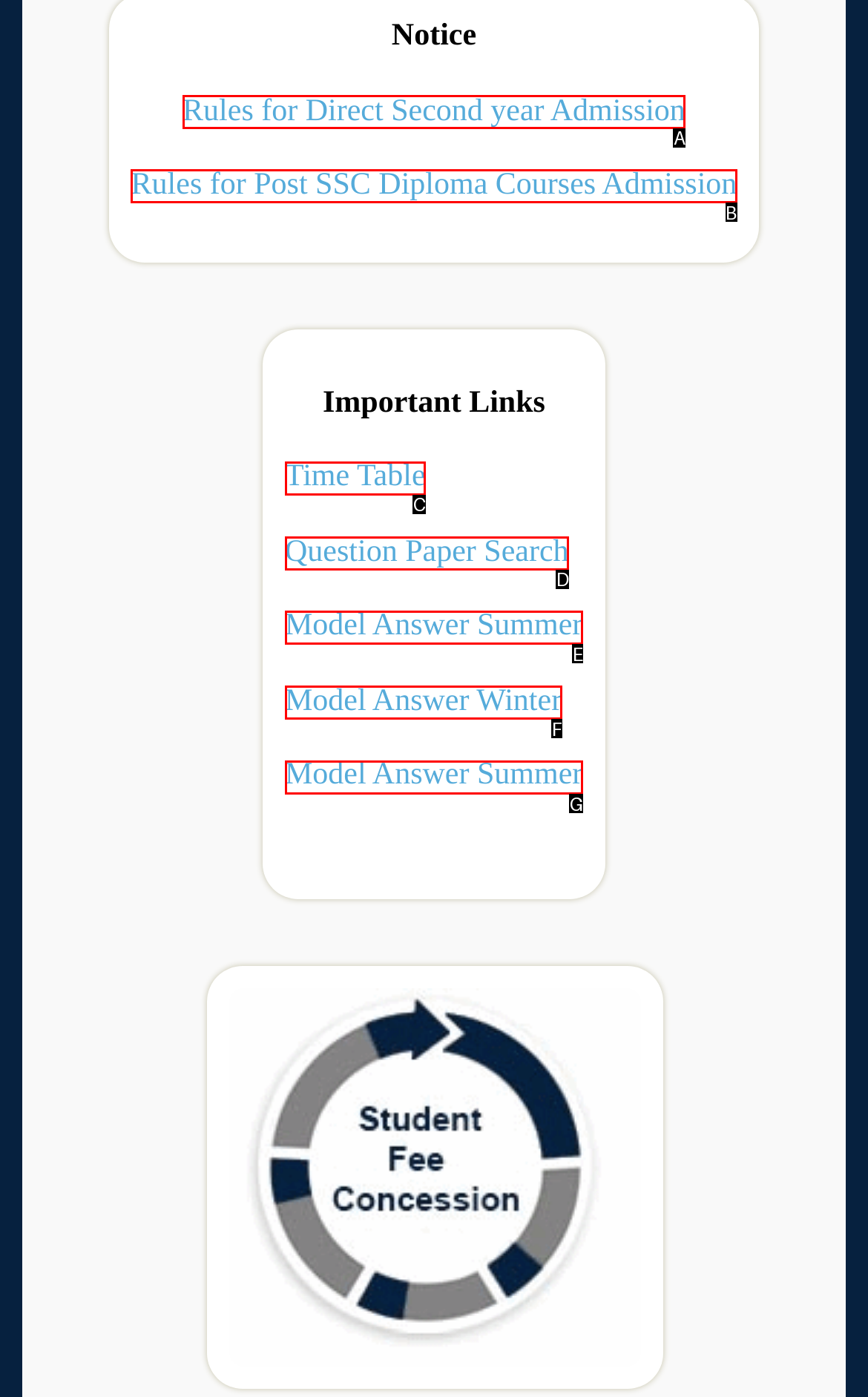Select the letter of the UI element that best matches: Model Answer Summer
Answer with the letter of the correct option directly.

G